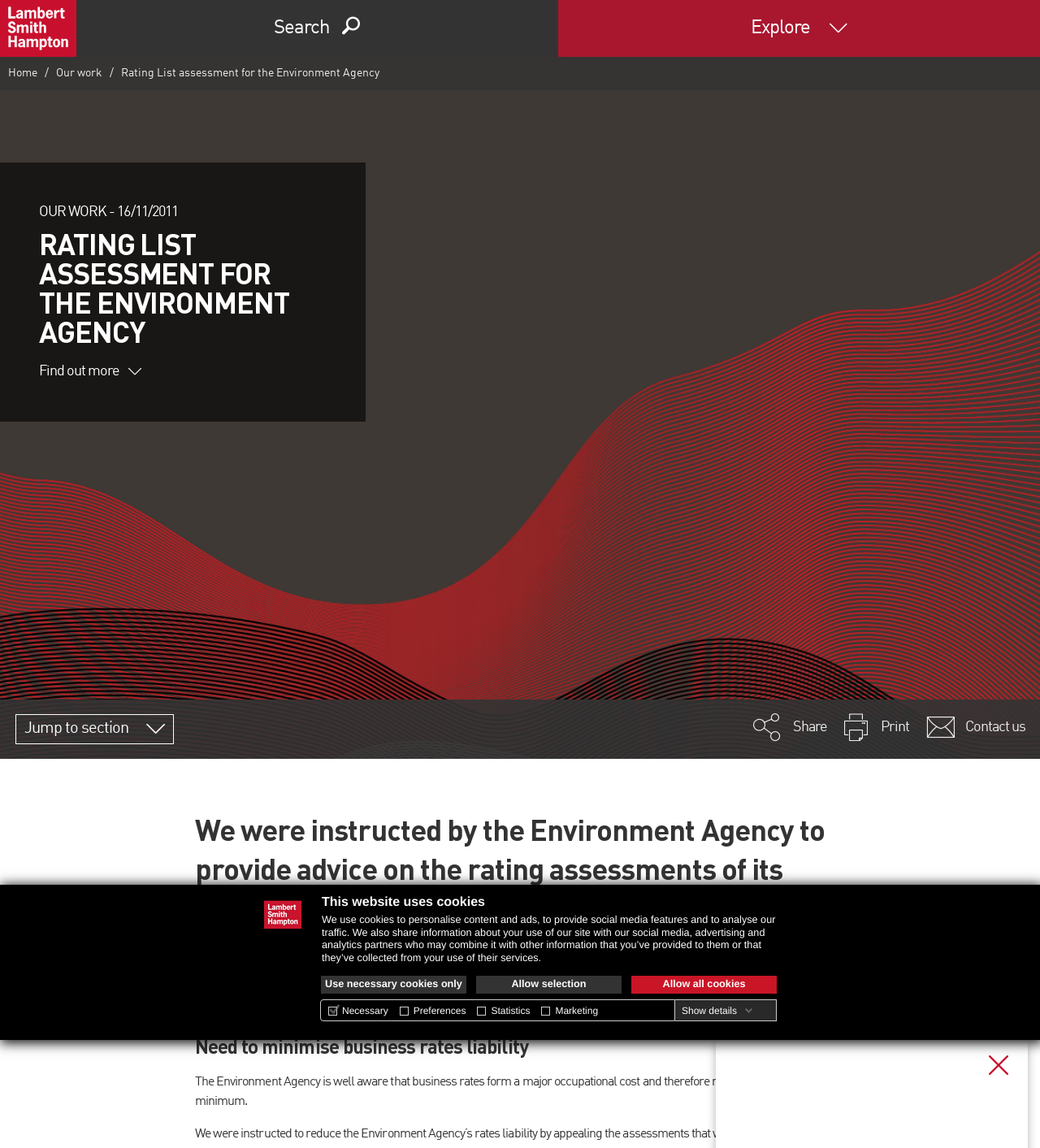Please find the bounding box for the UI component described as follows: "Allow all cookies".

[0.607, 0.85, 0.747, 0.866]